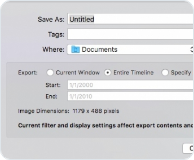Describe in detail everything you see in the image.

The image displays a dialogue box for exporting files in the Aeon Timeline application on a Mac. At the top, there is a field labeled "Save As," currently displaying "Untitled," allowing users to designate a name for the exported file. Below this, there are spaces for adding "Tags" and selecting a "Where" location, with "Documents" indicated as the current chosen folder. 

Further down, options for the export types are provided, allowing users to choose between exporting the “Current Window,” “Entire Timeline,” or to specify a custom range. The date inputs for "Start" and "End" are set to "1/1/2000" and "1/1/2010," respectively, indicating the timeframe of the data to be exported. The bottom part of the dialogue box specifies the image dimensions as 1179 x 488 pixels. A note mentions that current filter and display settings can affect the contents and appearance of the export. This interface is designed to facilitate a streamlined export process for timeline data, ensuring users can efficiently manage their project outputs.